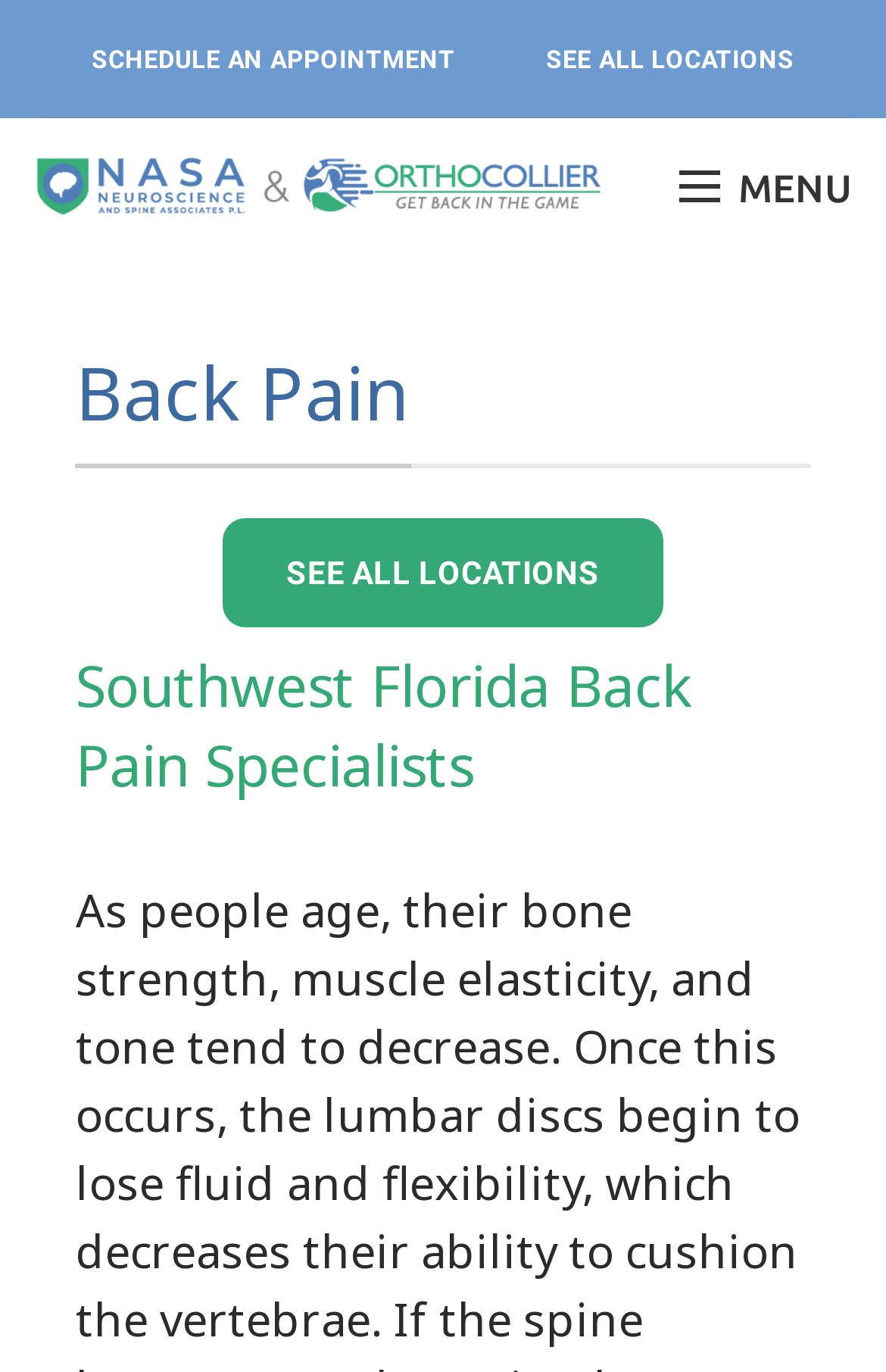Give the bounding box coordinates for the element described by: "SCHEDULE AN APPOINTMENT".

[0.078, 0.022, 0.539, 0.068]